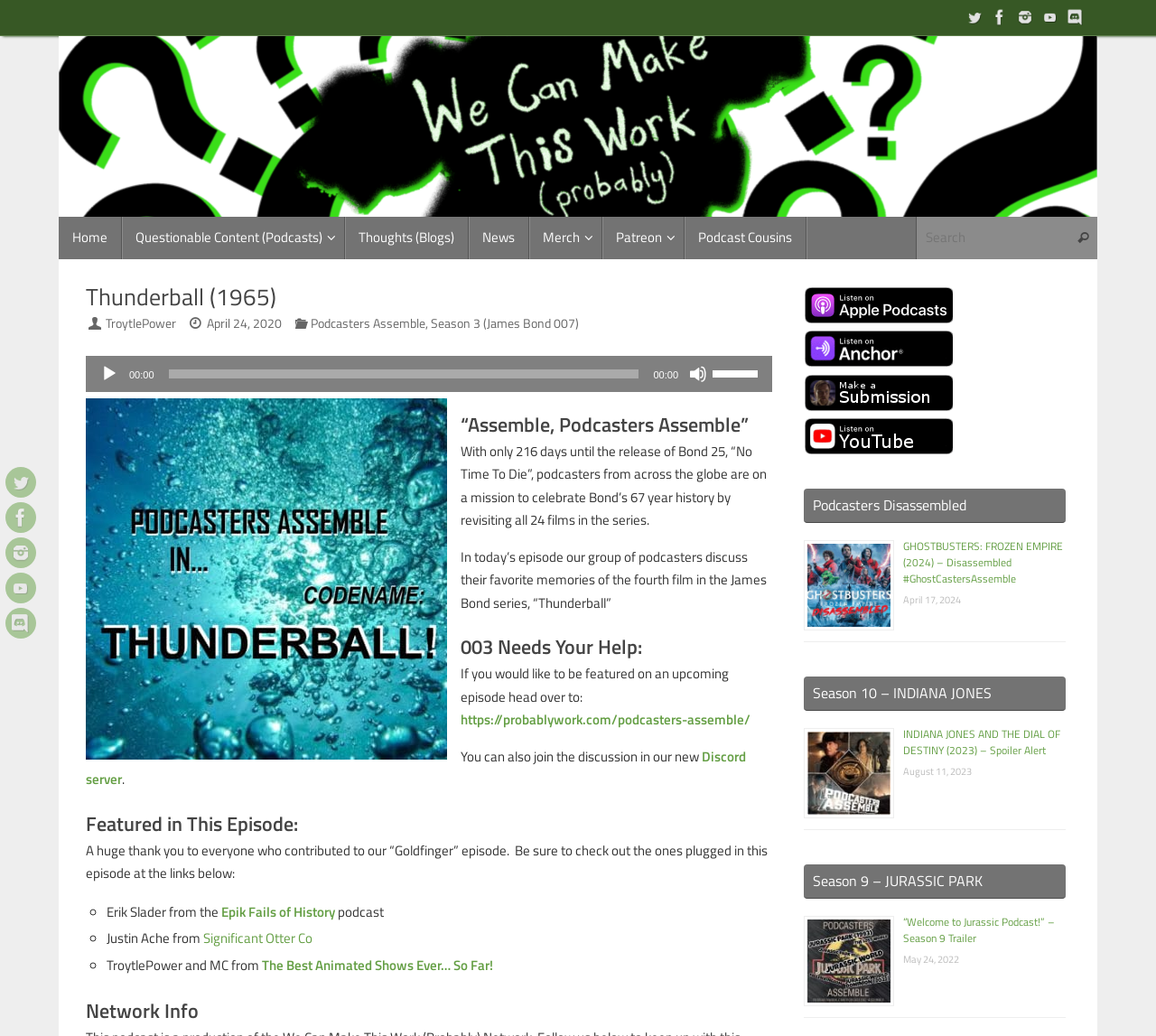What is the topic of discussion in this episode?
From the details in the image, answer the question comprehensively.

I found this answer by reading the text 'In today’s episode our group of podcasters discuss their favorite memories of the fourth film in the James Bond series, “Thunderball”', which indicates that the topic of discussion is the James Bond film 'Thunderball'.